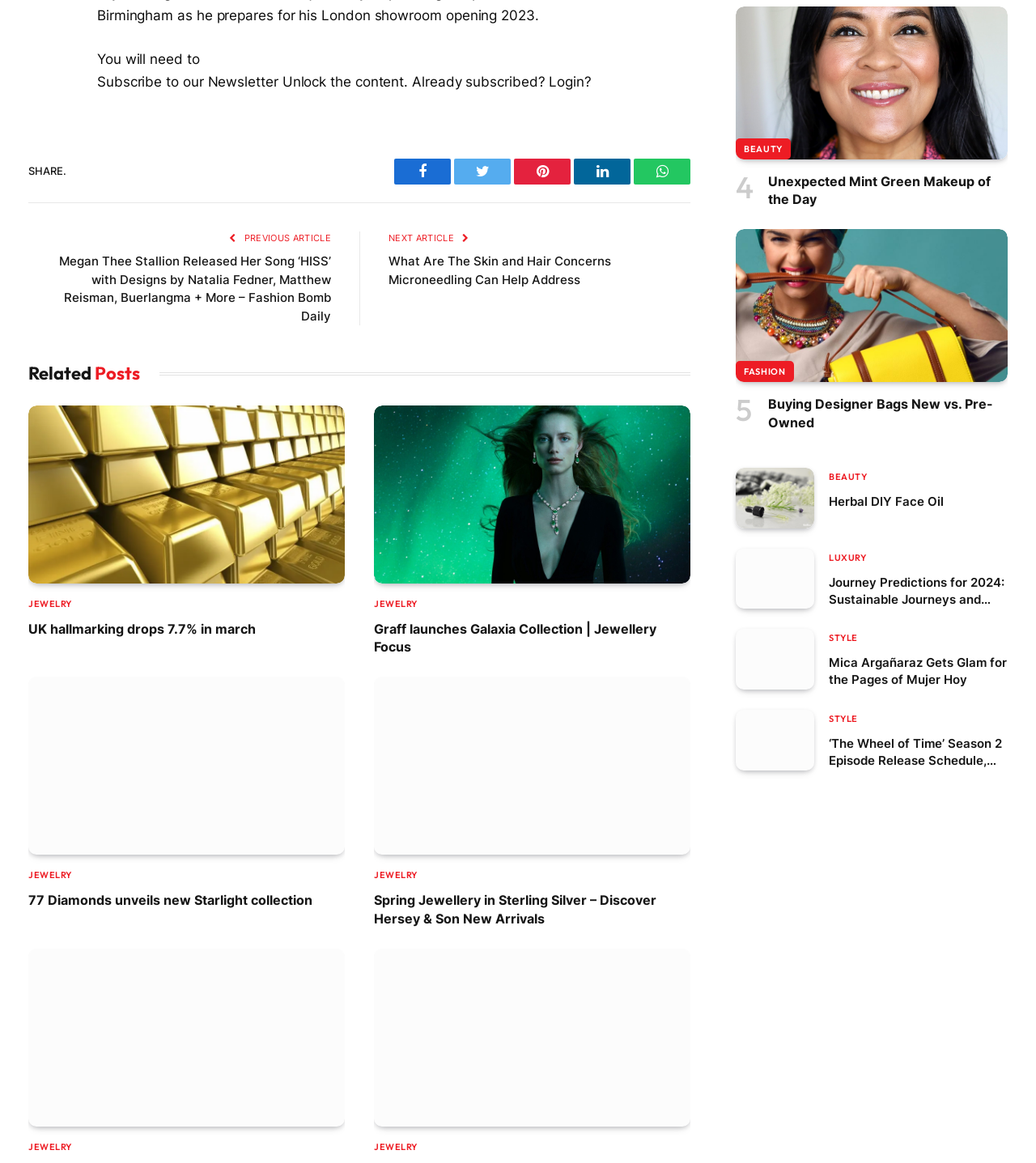Specify the bounding box coordinates of the area that needs to be clicked to achieve the following instruction: "Read the article 'Megan Thee Stallion Released Her Song ‘HISS’ with Designs by Natalia Fedner, Matthew Reisman, Buerlangma + More – Fashion Bomb Daily'".

[0.057, 0.218, 0.32, 0.278]